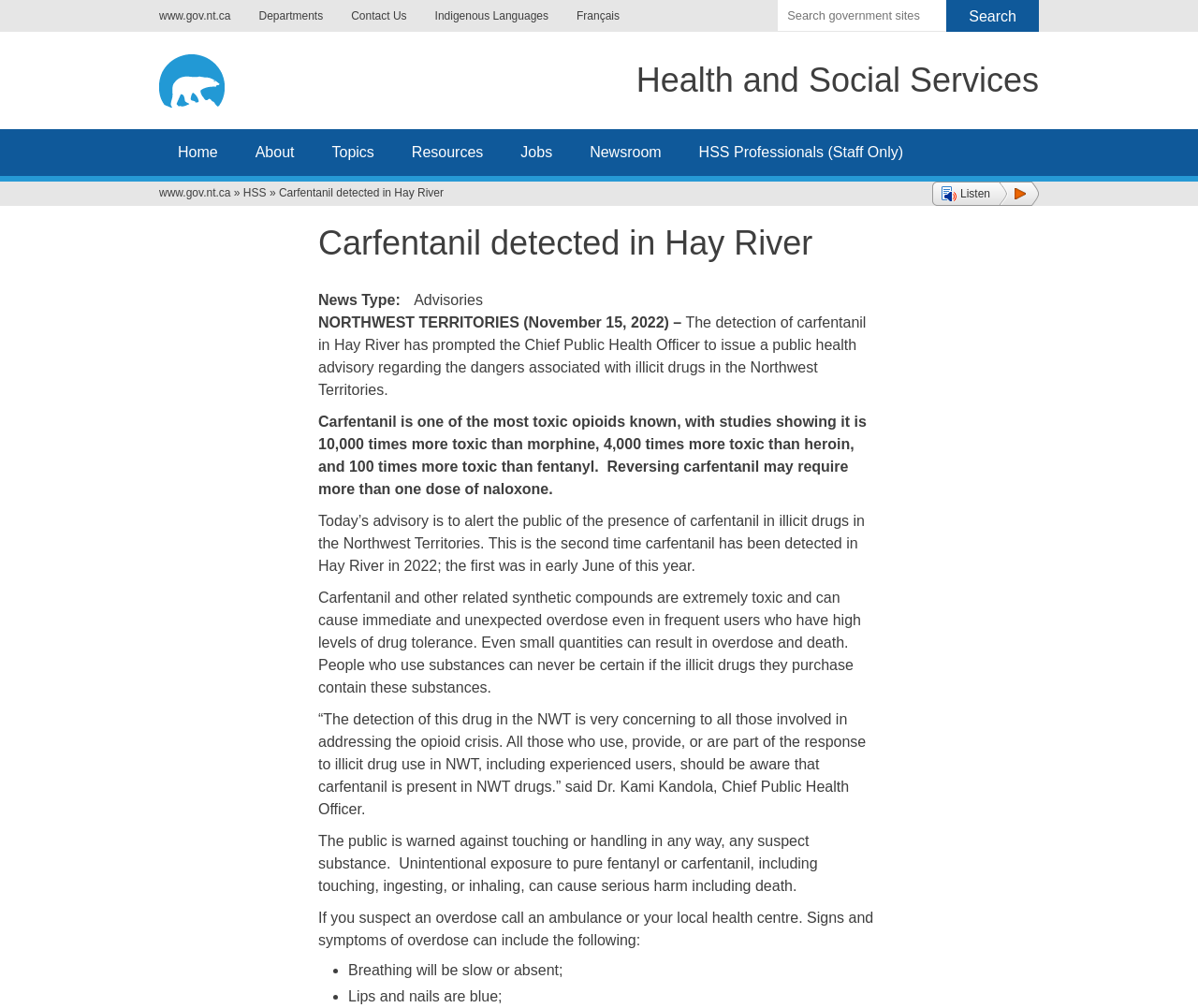What should people do if they suspect an overdose?
Refer to the image and provide a one-word or short phrase answer.

Call an ambulance or local health centre